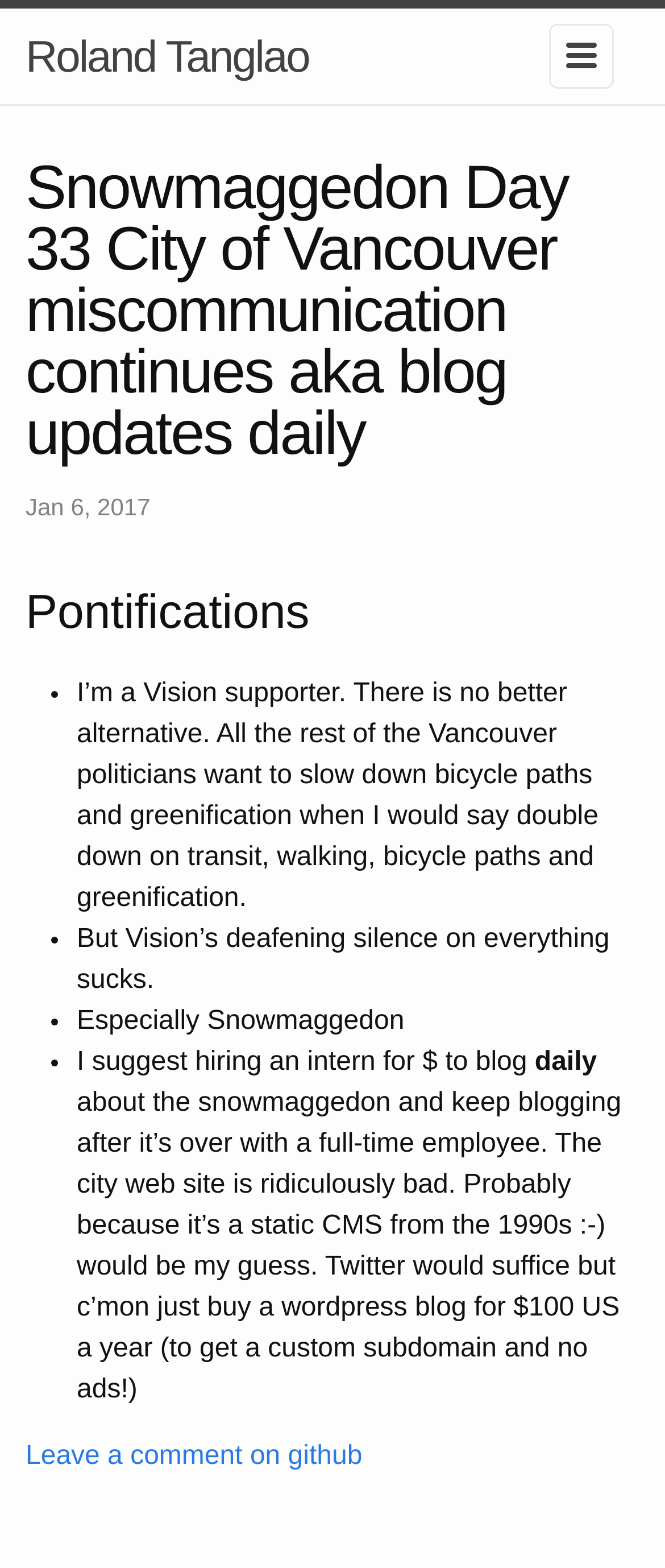What is the date of the blog post?
Offer a detailed and exhaustive answer to the question.

The date of the blog post is mentioned as 'Jan 6, 2017' below the main heading, which indicates when the post was published.